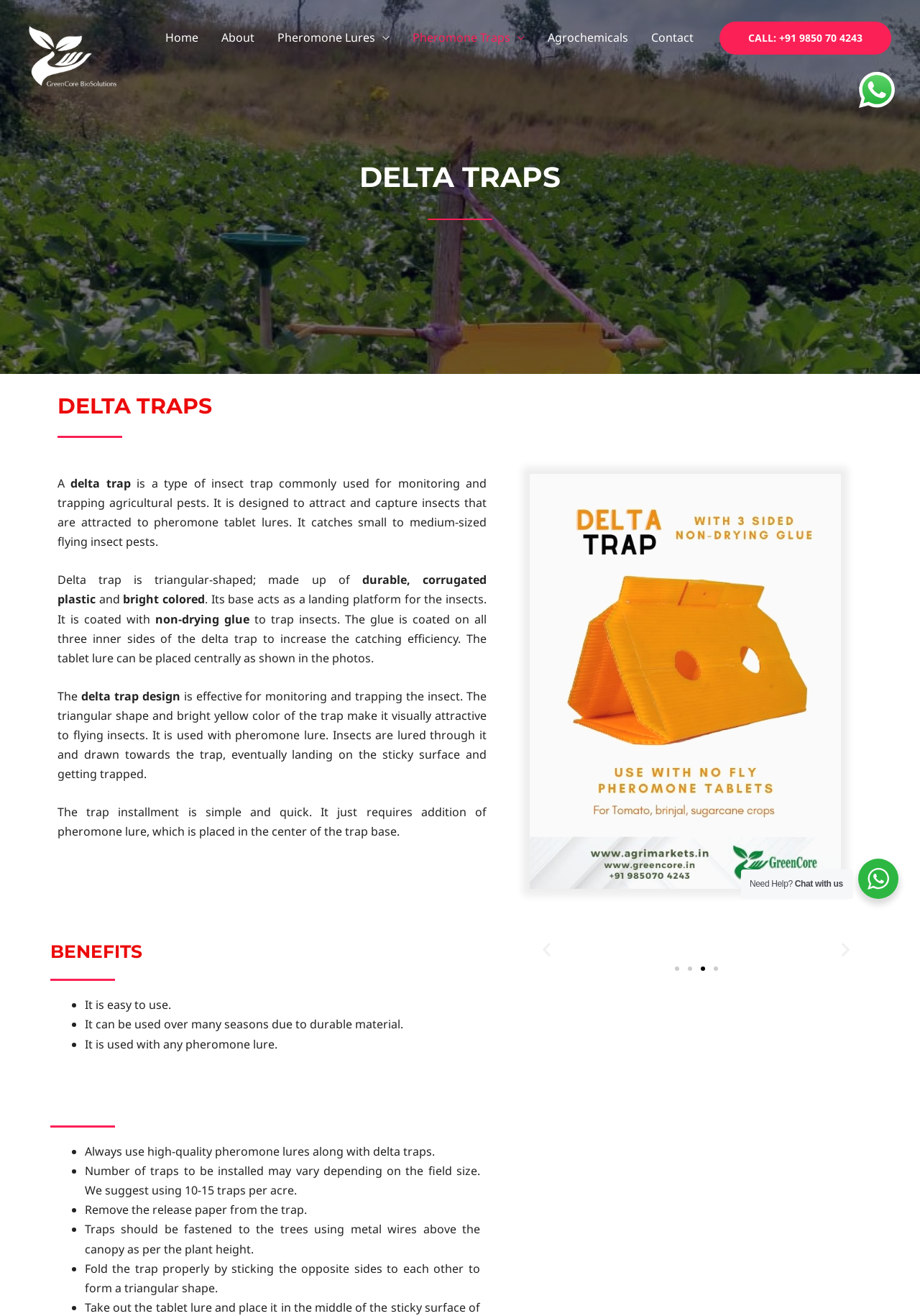Highlight the bounding box coordinates of the region I should click on to meet the following instruction: "Go to the 'Pheromone Traps' page".

[0.436, 0.021, 0.583, 0.036]